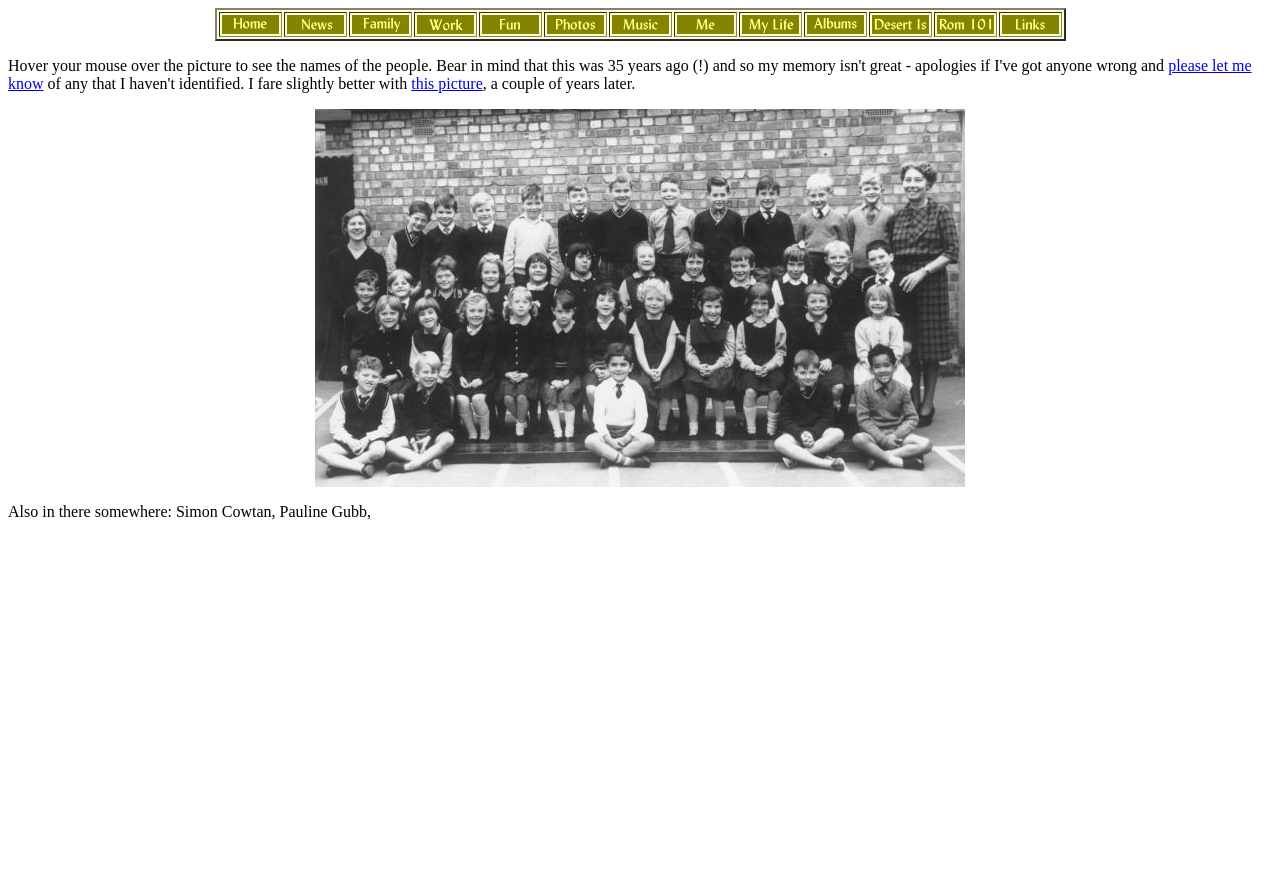Give an in-depth explanation of the webpage layout and content.

The webpage appears to be a nostalgic collection of images and text related to Muswell Hill Primary School circa 1964. 

At the top of the page, there is a table with 12 grid cells, each containing a link and an image. These images are arranged horizontally, taking up most of the width of the page. 

Below the table, there are three links, with the first one located at the top left corner of the page, and the second one positioned near the middle of the page. The third link is located at the bottom left corner of the page.

To the right of the second link, there is a static text that reads "a couple of years later." 

Below the table and the links, there is a large image that takes up most of the page's width and about half of its height. 

At the bottom left corner of the page, there is another static text that lists some names, including Simon Cowtan and Pauline Gubb.